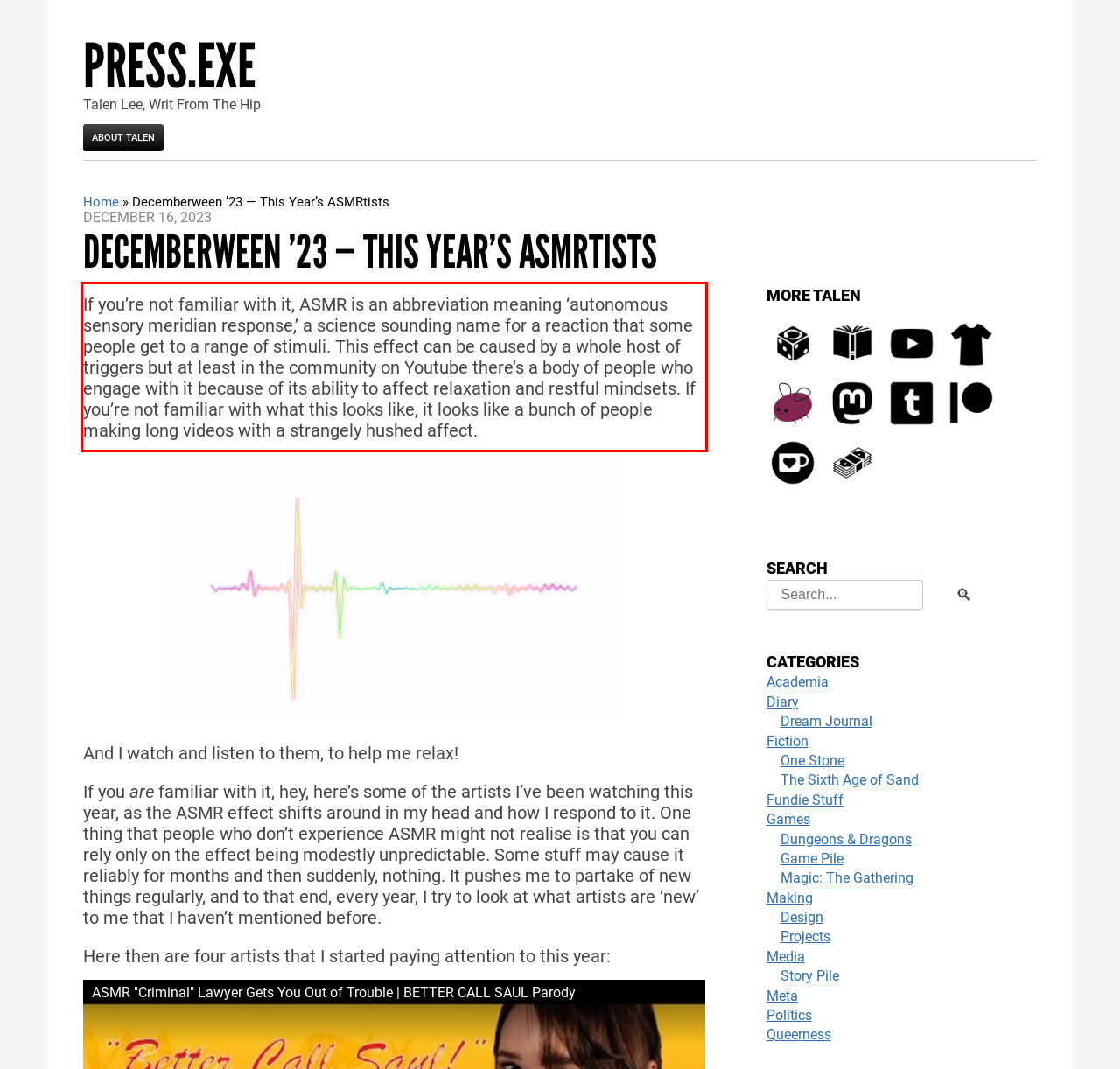Examine the screenshot of the webpage, locate the red bounding box, and generate the text contained within it.

If you’re not familiar with it, ASMR is an abbreviation meaning ‘autonomous sensory meridian response,’ a science sounding name for a reaction that some people get to a range of stimuli. This effect can be caused by a whole host of triggers but at least in the community on Youtube there’s a body of people who engage with it because of its ability to affect relaxation and restful mindsets. If you’re not familiar with what this looks like, it looks like a bunch of people making long videos with a strangely hushed affect.